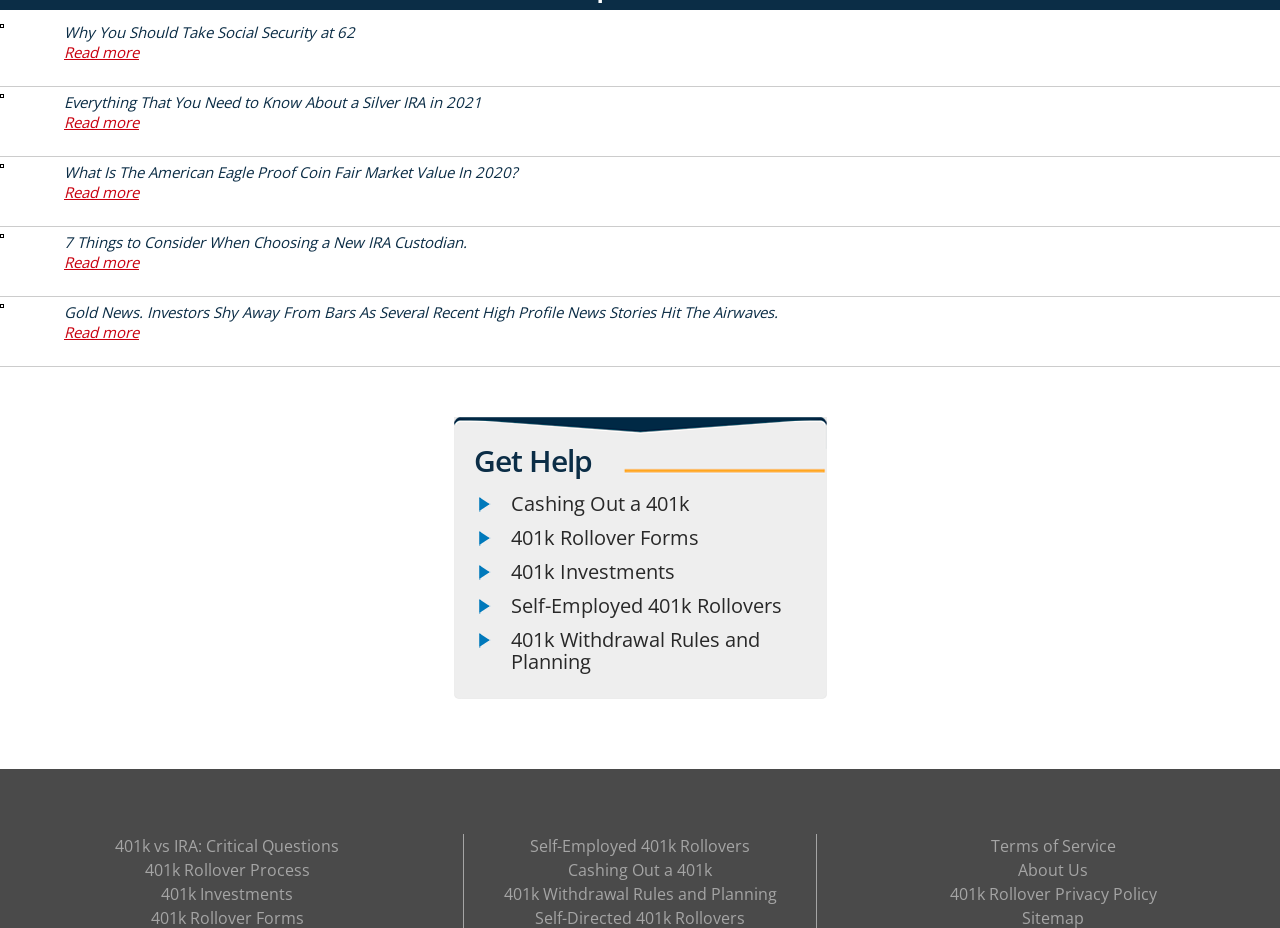Provide a brief response using a word or short phrase to this question:
How many links are there under the 'Get Help' heading?

5